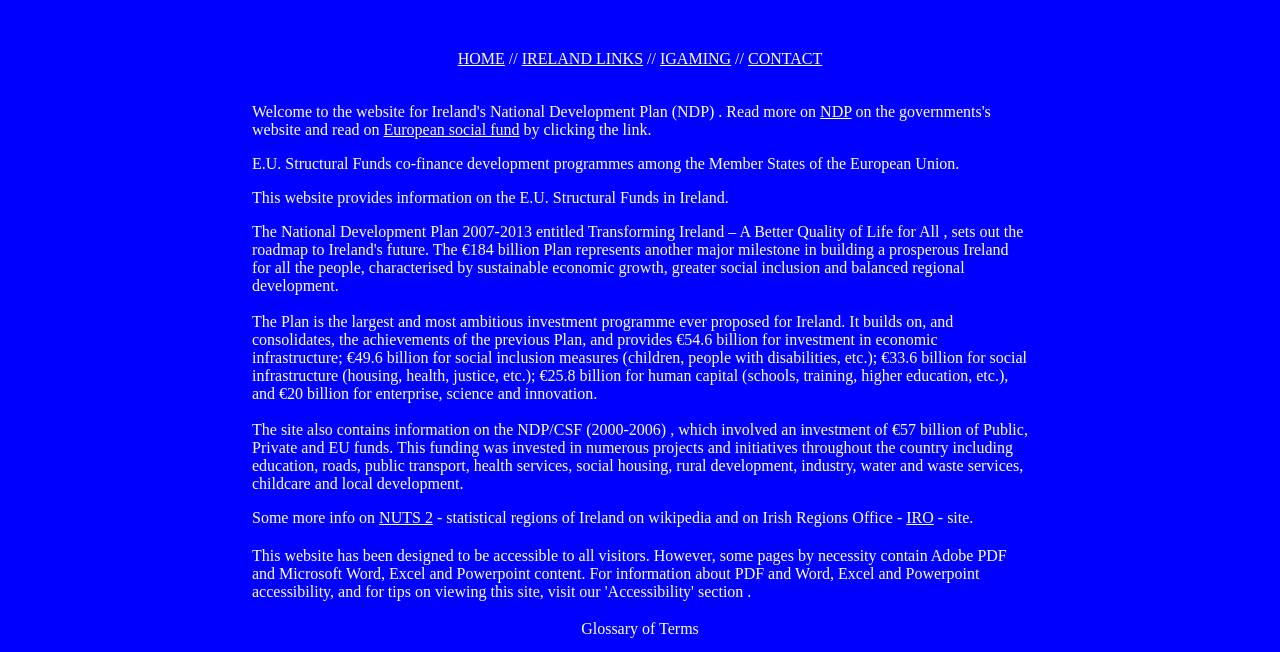How much is invested in economic infrastructure?
Based on the image, answer the question with as much detail as possible.

According to the webpage content, the National Development Plan invests €54.6 billion in economic infrastructure, which is part of the €184 billion plan.